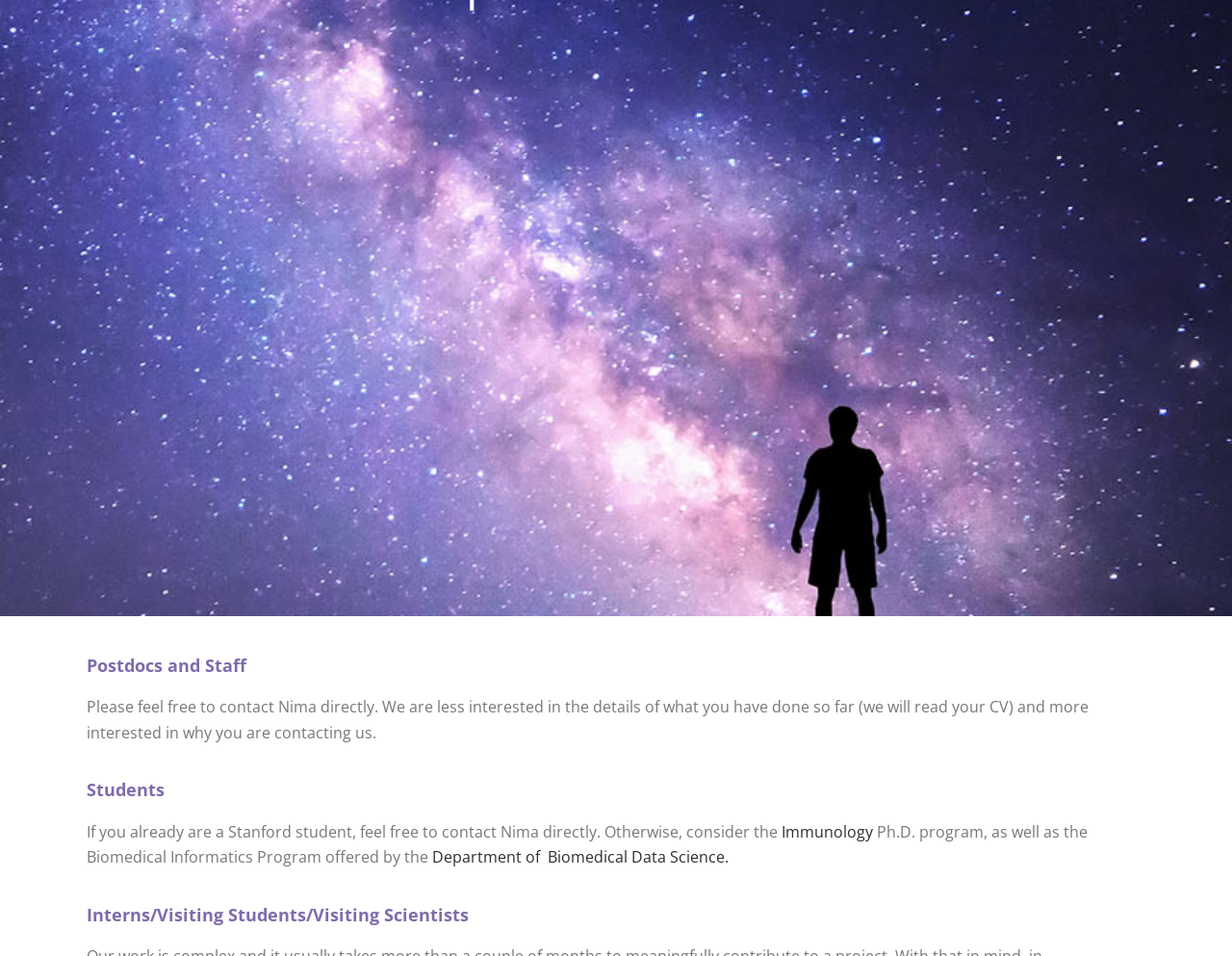Identify the bounding box coordinates for the UI element mentioned here: "Department of Biomedical Data Science.". Provide the coordinates as four float values between 0 and 1, i.e., [left, top, right, bottom].

[0.351, 0.886, 0.591, 0.908]